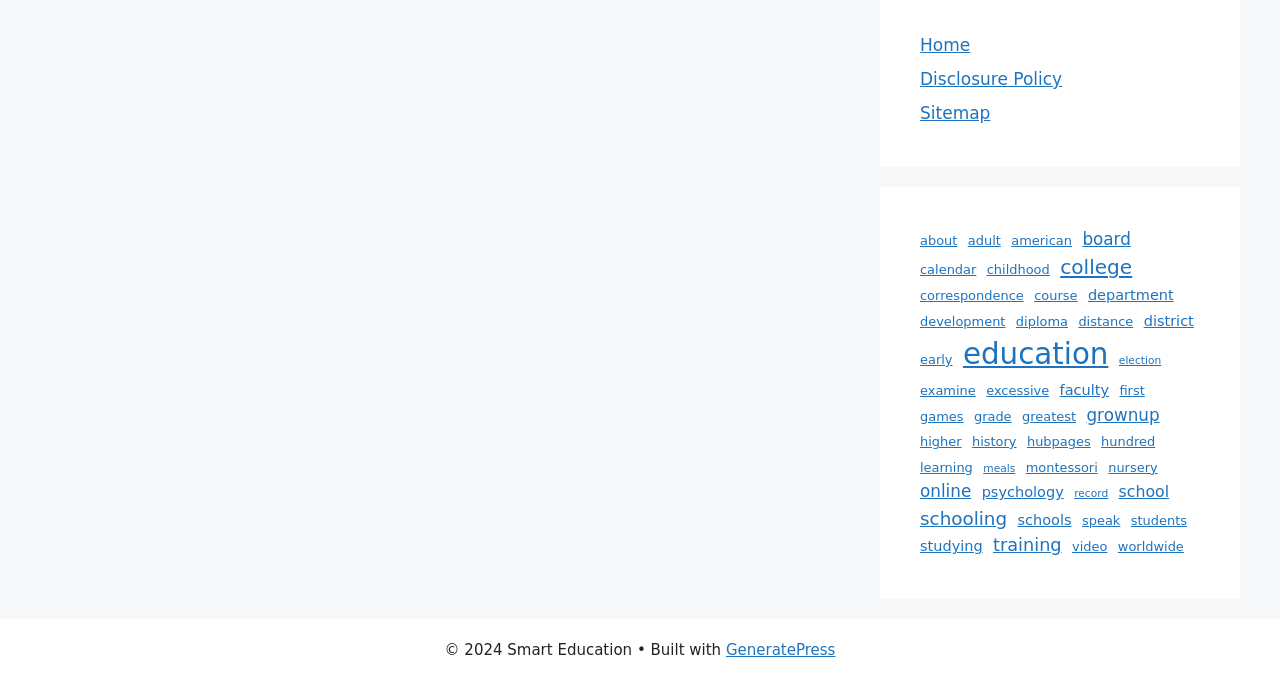Please provide the bounding box coordinates for the element that needs to be clicked to perform the instruction: "learn about education". The coordinates must consist of four float numbers between 0 and 1, formatted as [left, top, right, bottom].

[0.752, 0.489, 0.866, 0.554]